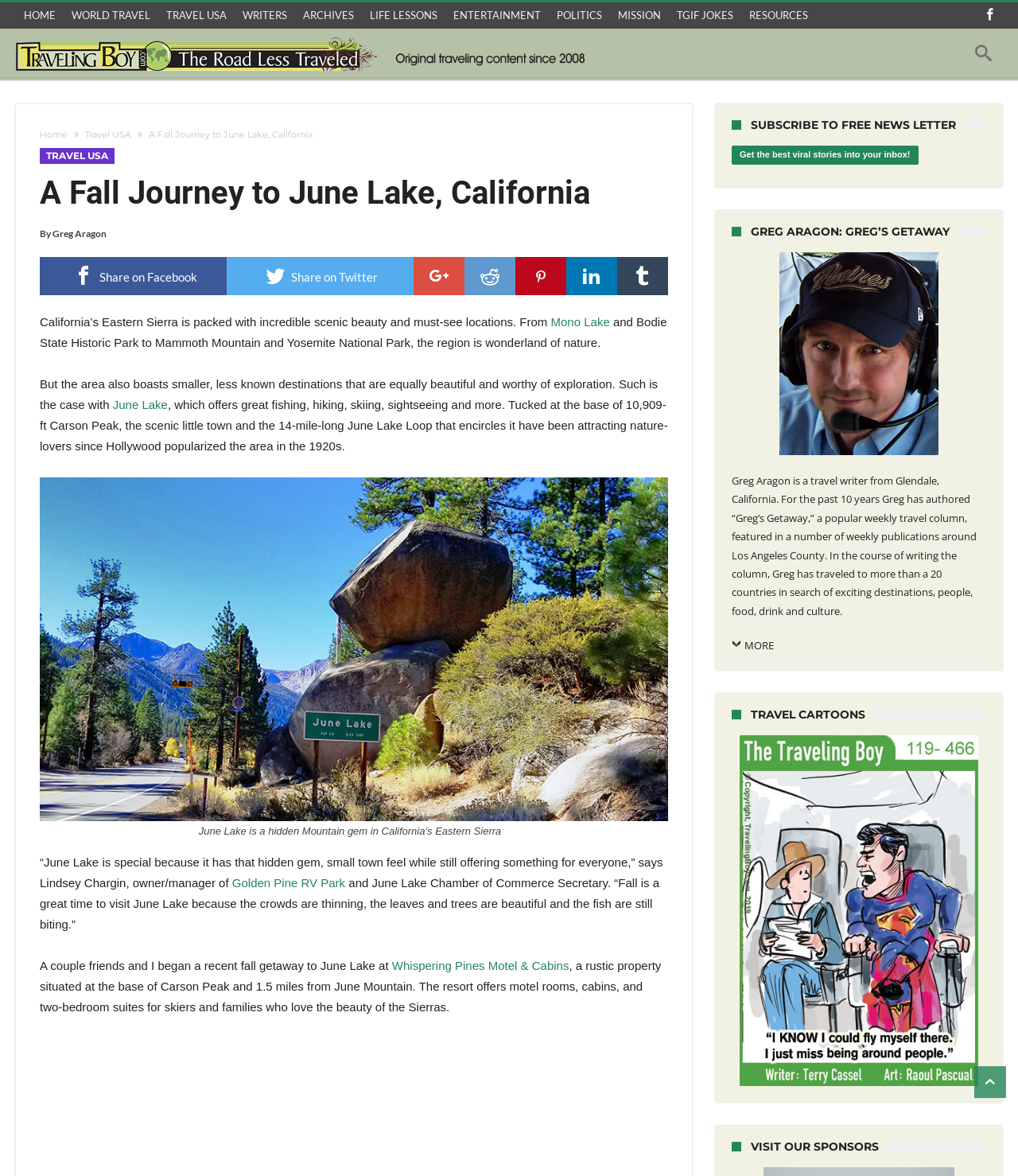What is the height of Carson Peak?
Provide a one-word or short-phrase answer based on the image.

10,909 ft